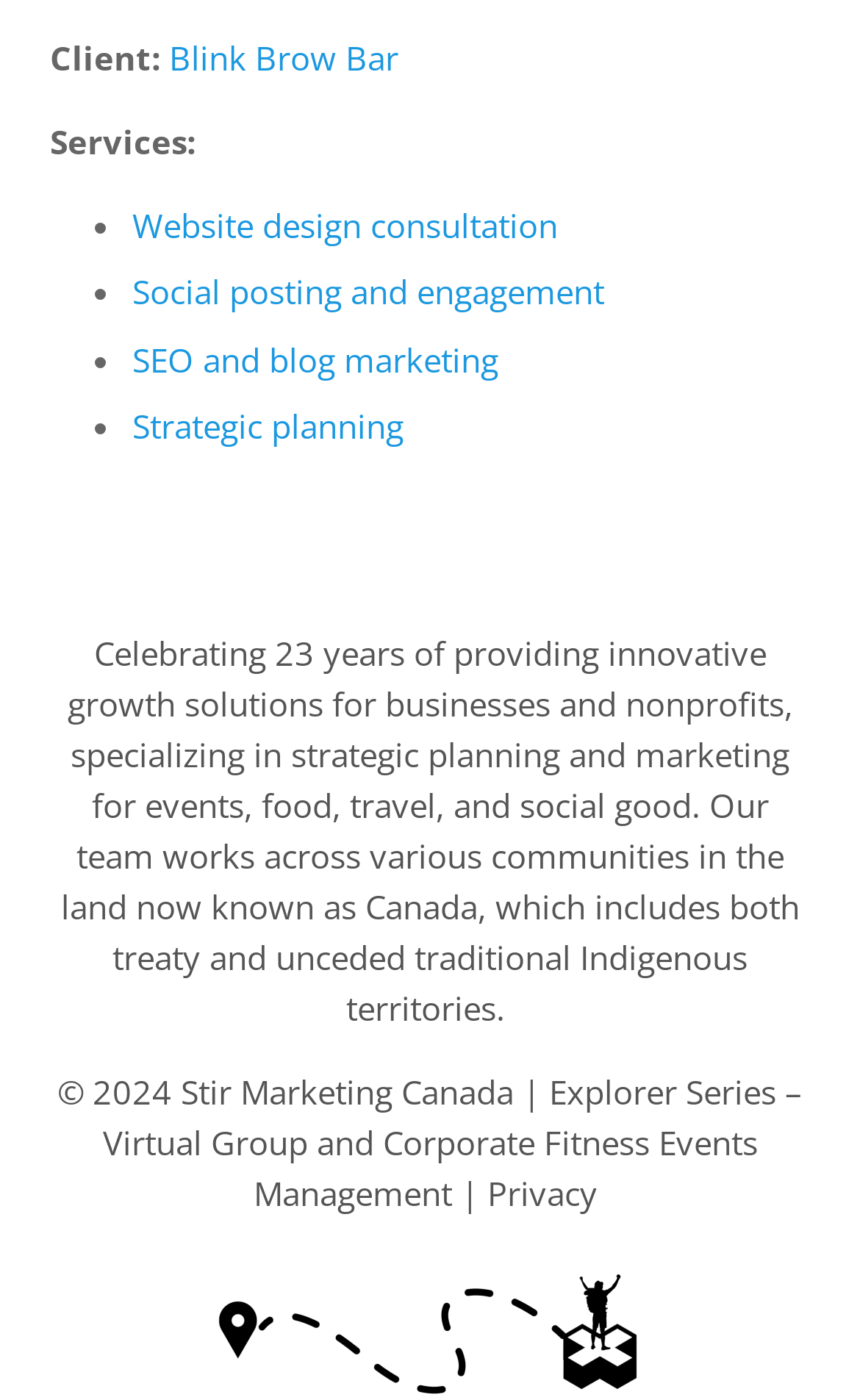Locate the bounding box coordinates of the segment that needs to be clicked to meet this instruction: "View Website design consultation".

[0.154, 0.145, 0.649, 0.176]